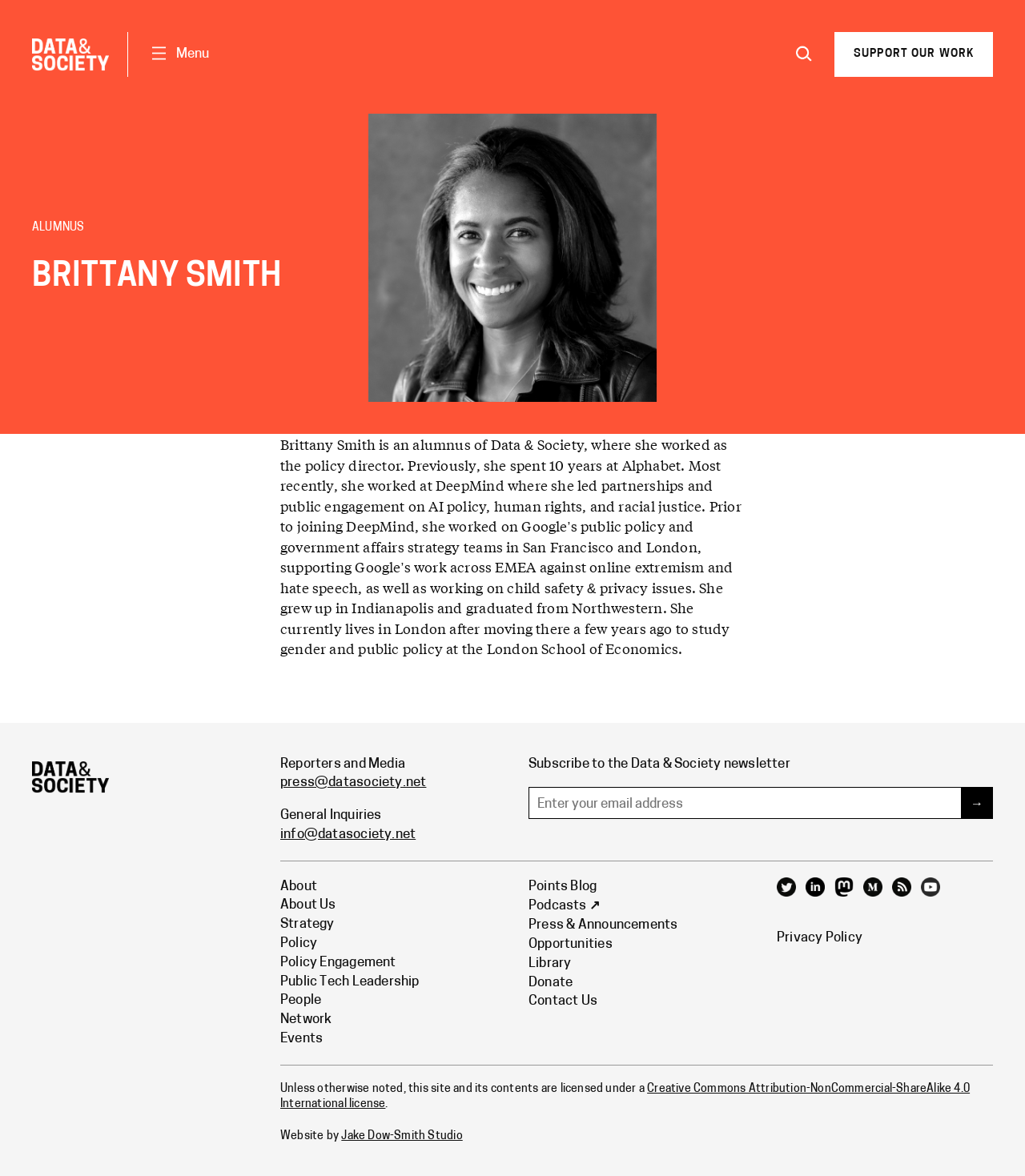Create a detailed summary of all the visual and textual information on the webpage.

The webpage is about Data & Society, an organization that advances public understanding of the social implications of data-centric technologies and automation. At the top left corner, there is a logo of Data & Society, accompanied by a navigation menu and a search button. Below the logo, there is a heading that reads "Brittany Smith", which is likely the title of the page.

On the left side of the page, there is a profile section that includes a heading "ALUMNUS", a photo of Brittany Smith, and a brief bio that describes her background and experience. Below the profile section, there is a section that lists various links, including "Reporters and Media", "General Inquiries", and "Subscribe to the Data & Society newsletter". There is also a textbox to enter an email address and a button to subscribe to the newsletter.

On the right side of the page, there is a menu that lists various topics, including "About", "Strategy", "Policy", "People", "Network", "Events", "Points Blog", "Podcasts", "Press & Announcements", "Opportunities", "Library", "Donate", and "Contact Us". Each topic has a link that leads to a separate page.

At the bottom of the page, there are social media links, including Twitter, LinkedIn, Mastadon, Medium, RSS, and YouTube. There is also a link to the organization's Privacy Policy and a statement about the licensing of the site's contents under a Creative Commons Attribution-NonCommercial-ShareAlike 4.0 International license.